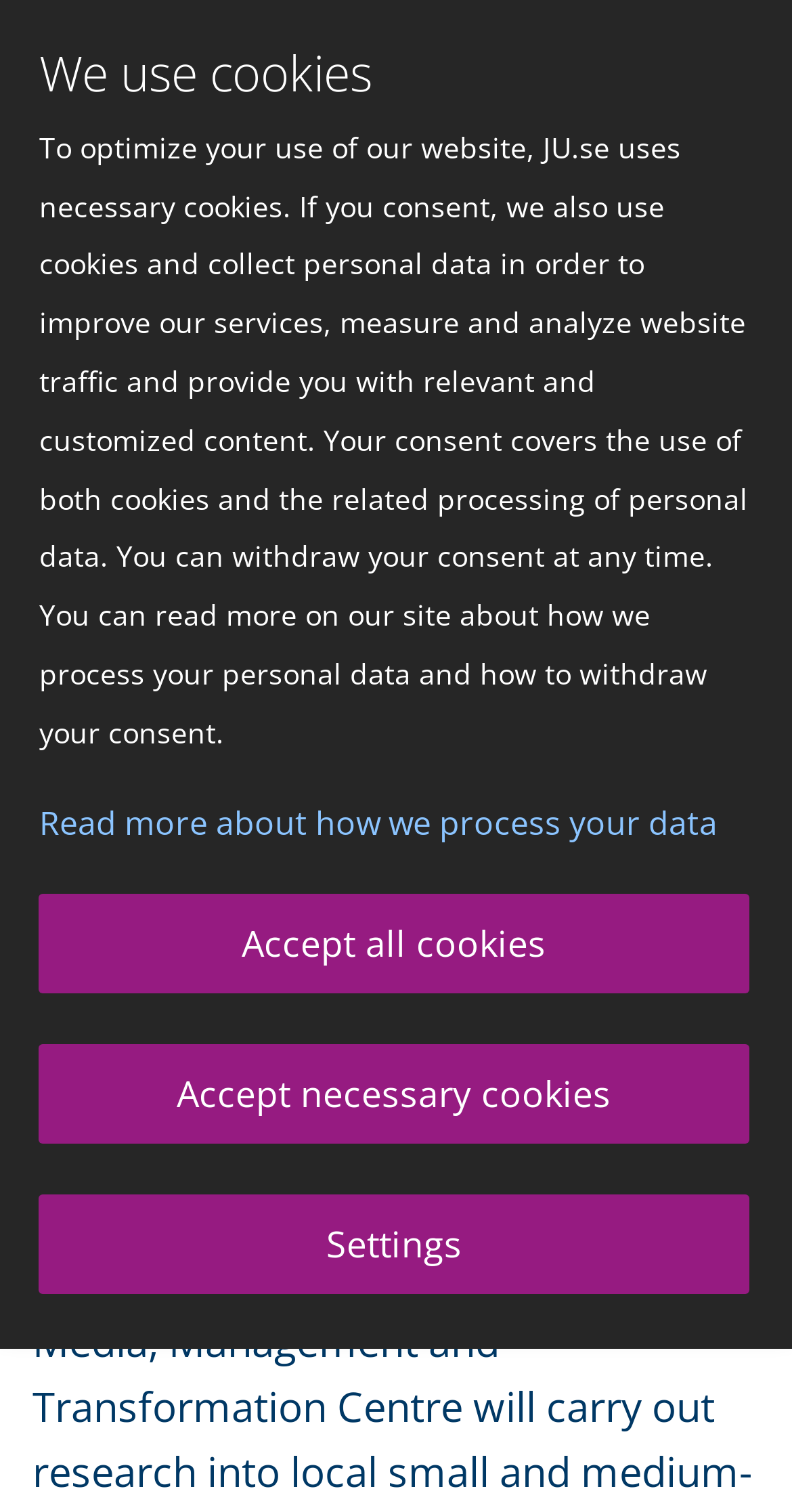Identify and extract the heading text of the webpage.

New project to boost social innovation and sustainability amongst regional SMEs